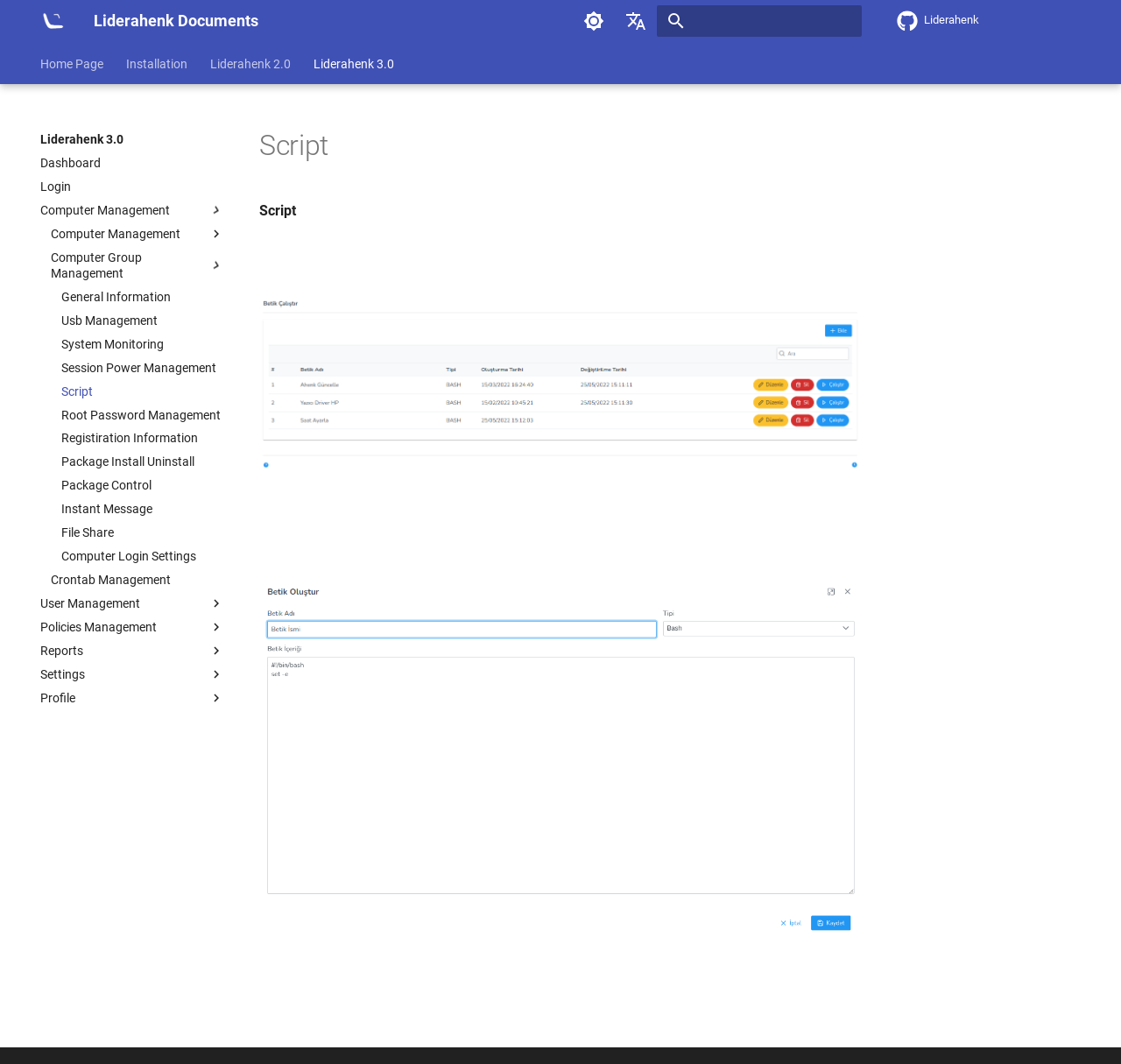Can you find the bounding box coordinates of the area I should click to execute the following instruction: "Go to Liderahenk 10"?

[0.791, 0.0, 0.973, 0.04]